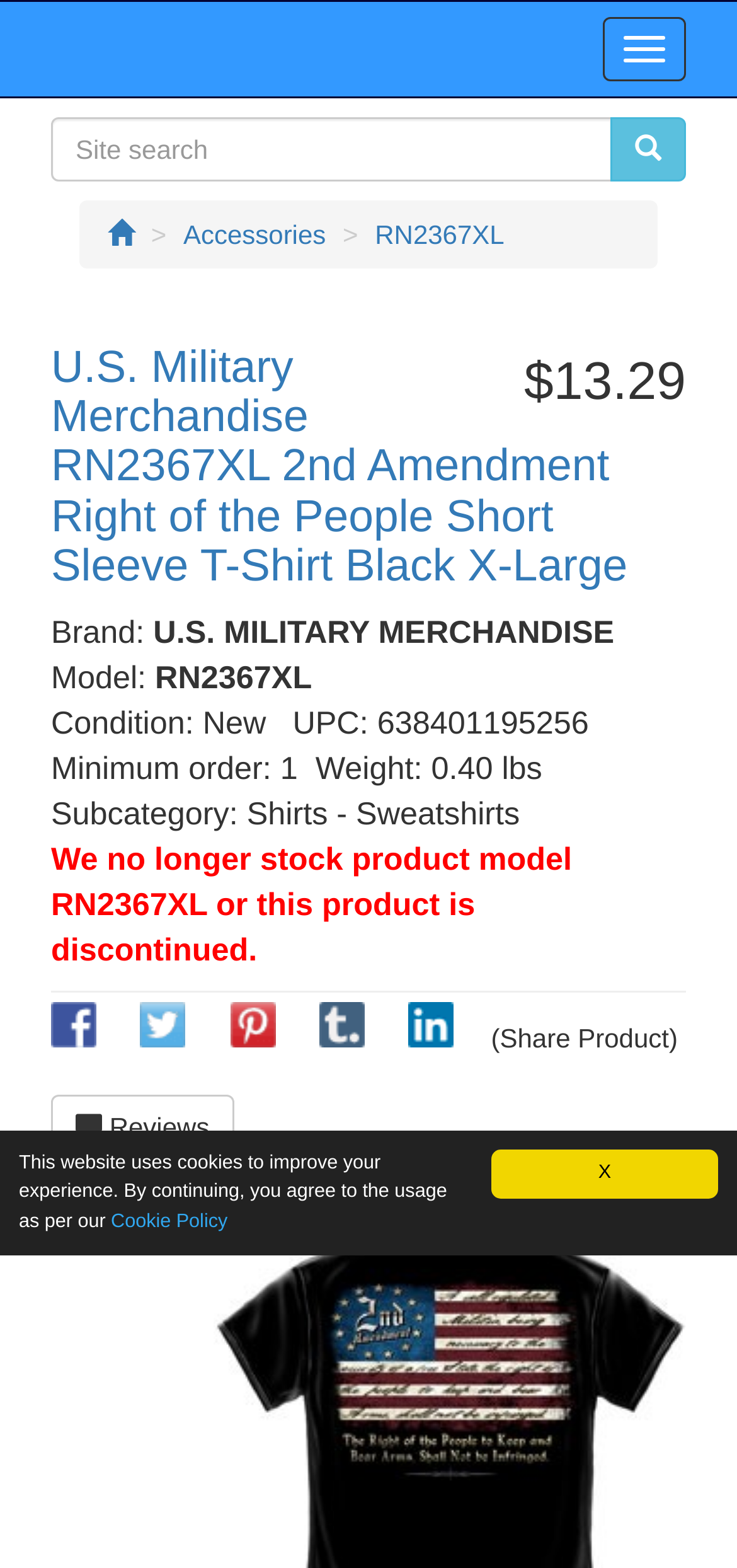Specify the bounding box coordinates of the area to click in order to execute this command: 'View product details'. The coordinates should consist of four float numbers ranging from 0 to 1, and should be formatted as [left, top, right, bottom].

[0.069, 0.219, 0.931, 0.377]